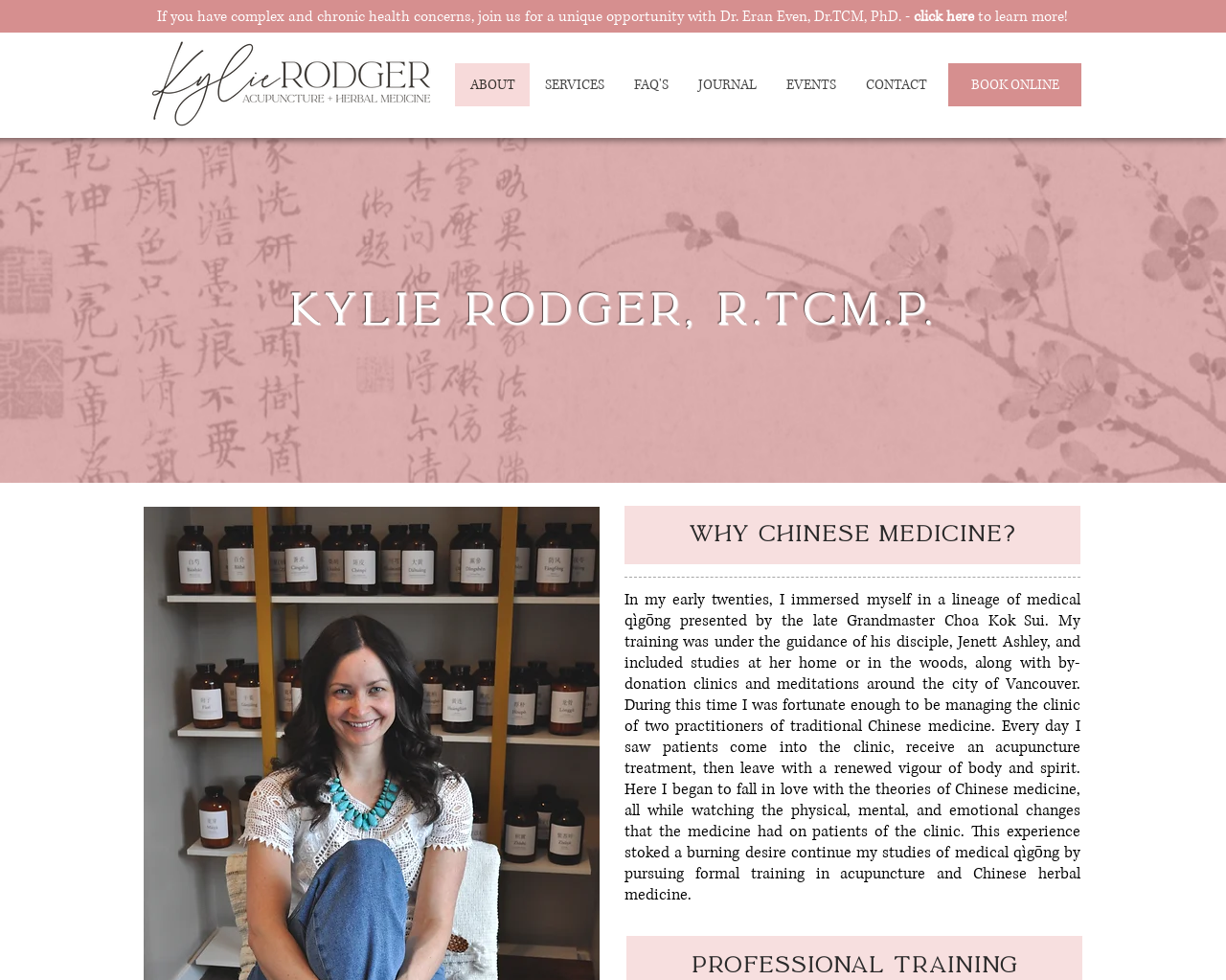What is the name of the navigation menu item after 'ABOUT'?
Please provide a single word or phrase as your answer based on the screenshot.

SERVICES